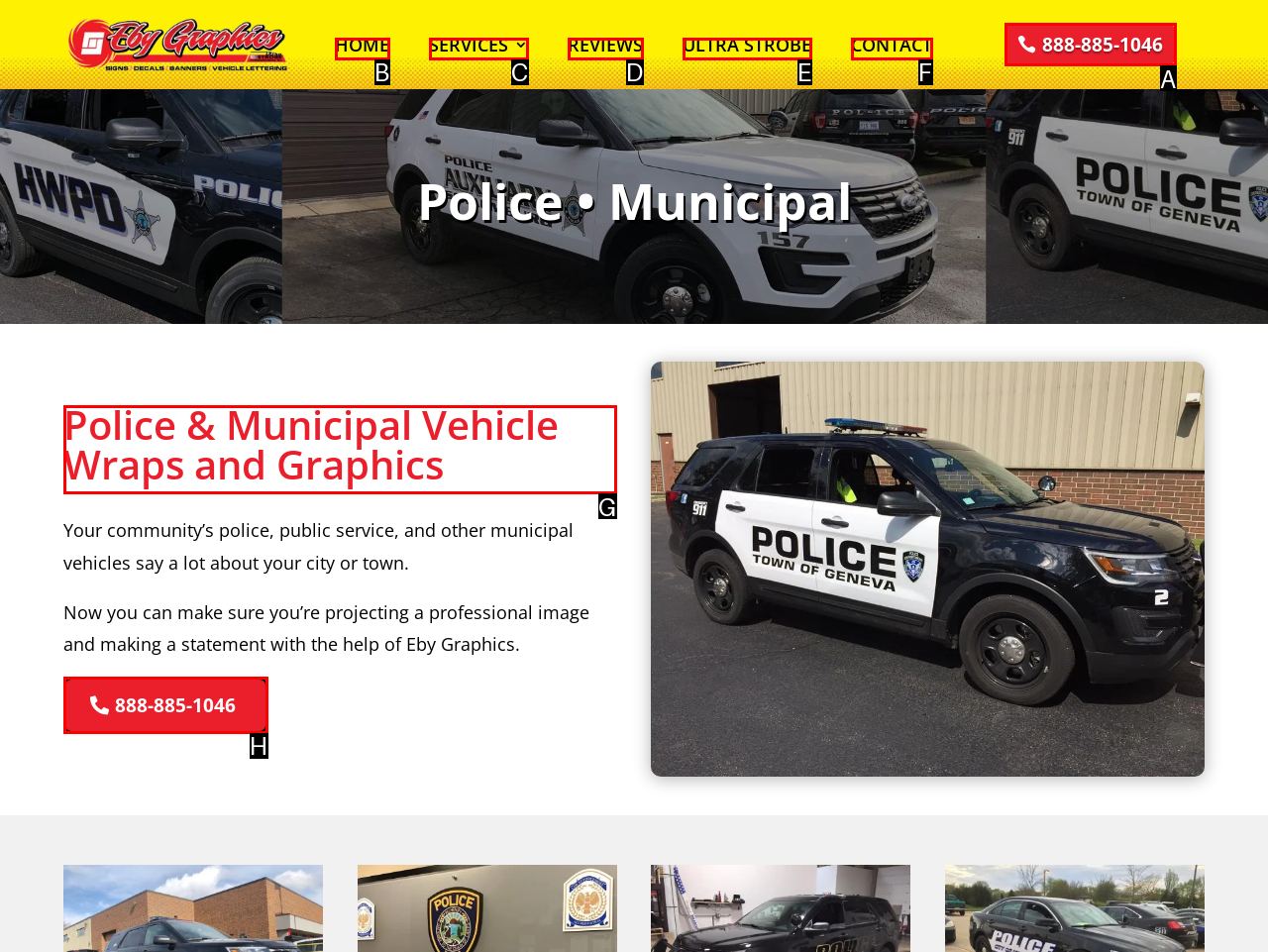Given the task: Learn about Police & Municipal Vehicle Wraps and Graphics, tell me which HTML element to click on.
Answer with the letter of the correct option from the given choices.

G